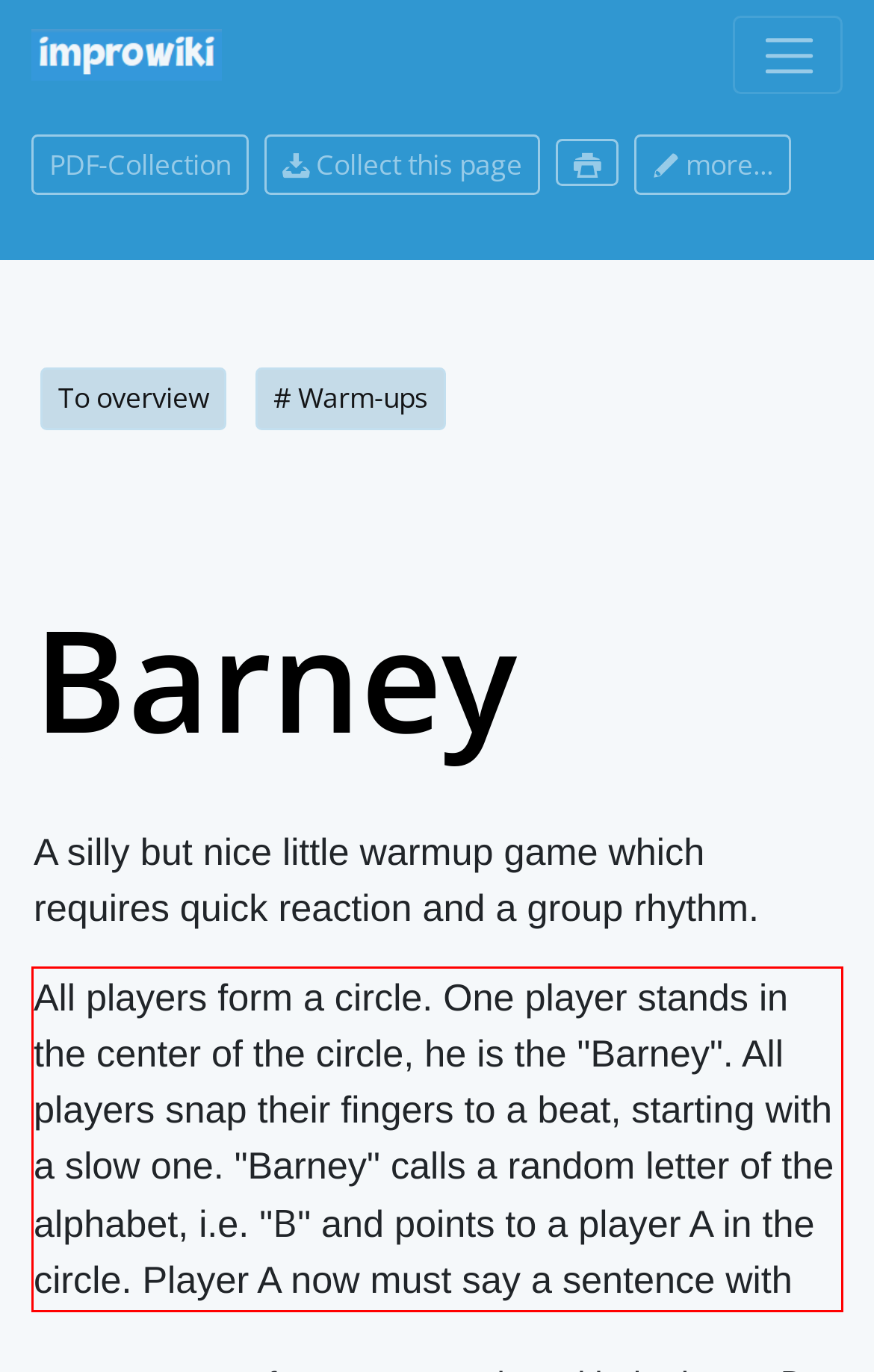Identify the text inside the red bounding box in the provided webpage screenshot and transcribe it.

All players form a circle. One player stands in the center of the circle, he is the "Barney". All players snap their fingers to a beat, starting with a slow one. "Barney" calls a random letter of the alphabet, i.e. "B" and points to a player A in the circle. Player A now must say a sentence with